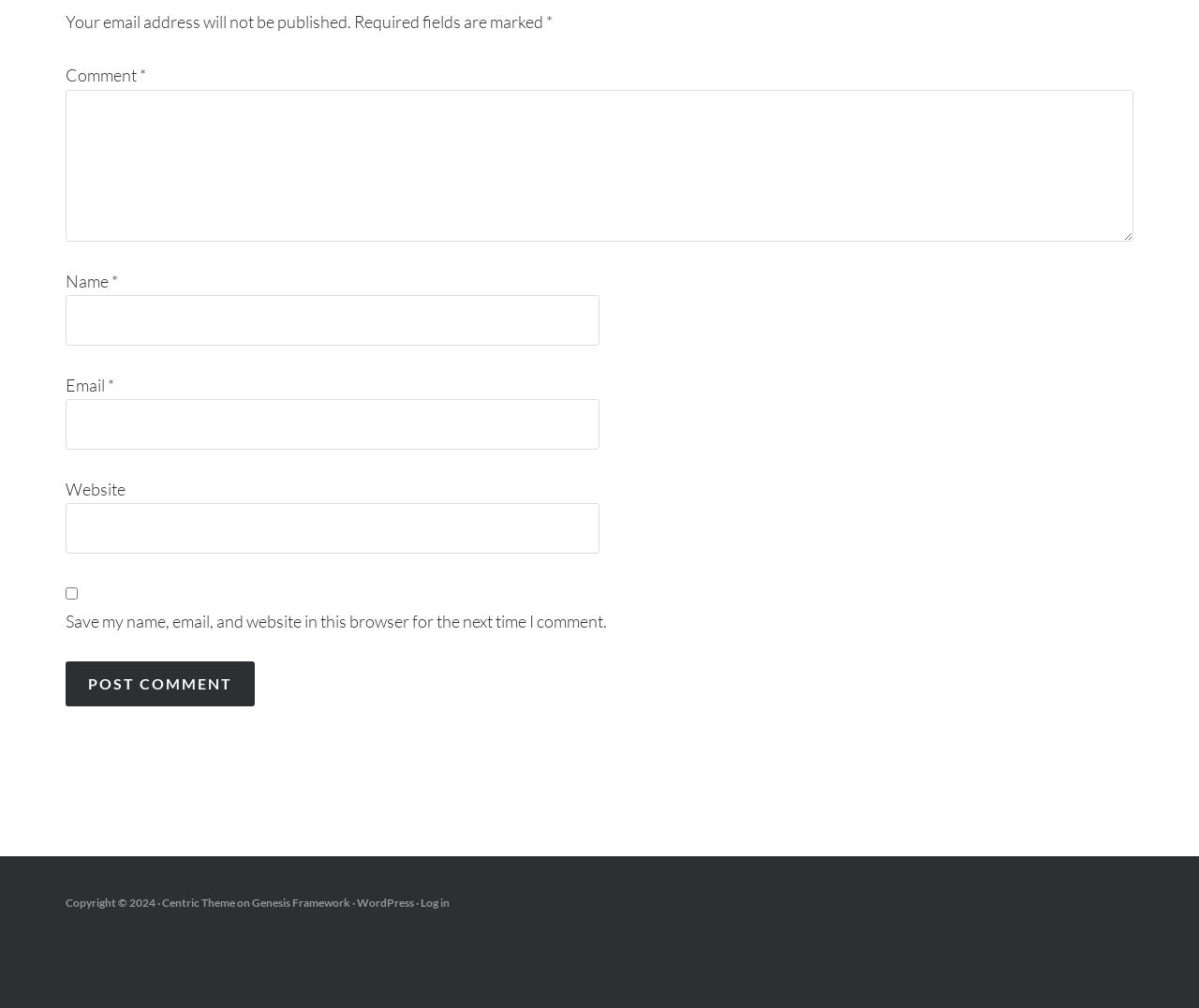What is the checkbox for?
Please provide a comprehensive answer based on the contents of the image.

The checkbox is labeled as 'Save my name, email, and website in this browser for the next time I comment', which indicates that it is used to save the commenter's information for future comments.